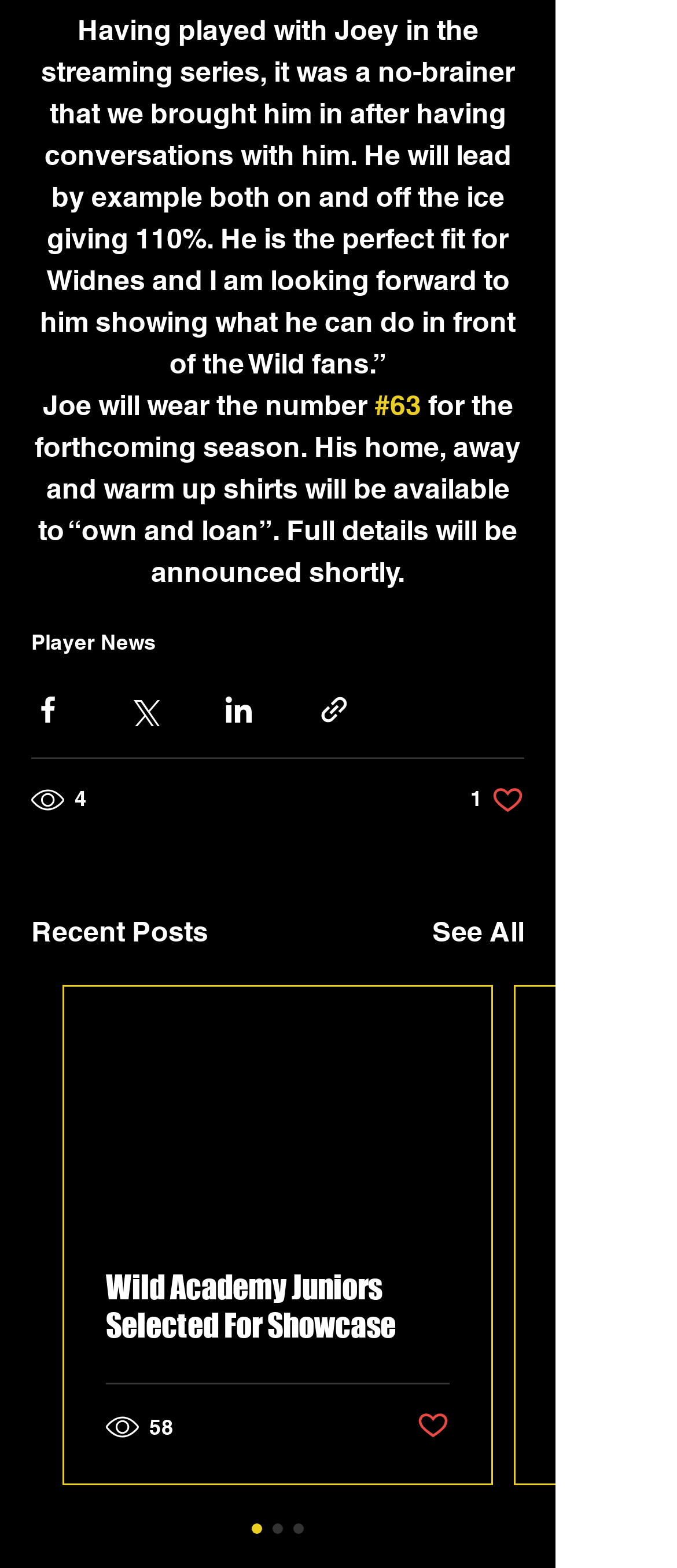Respond with a single word or phrase to the following question:
How many views does the first hidden article have?

58 views